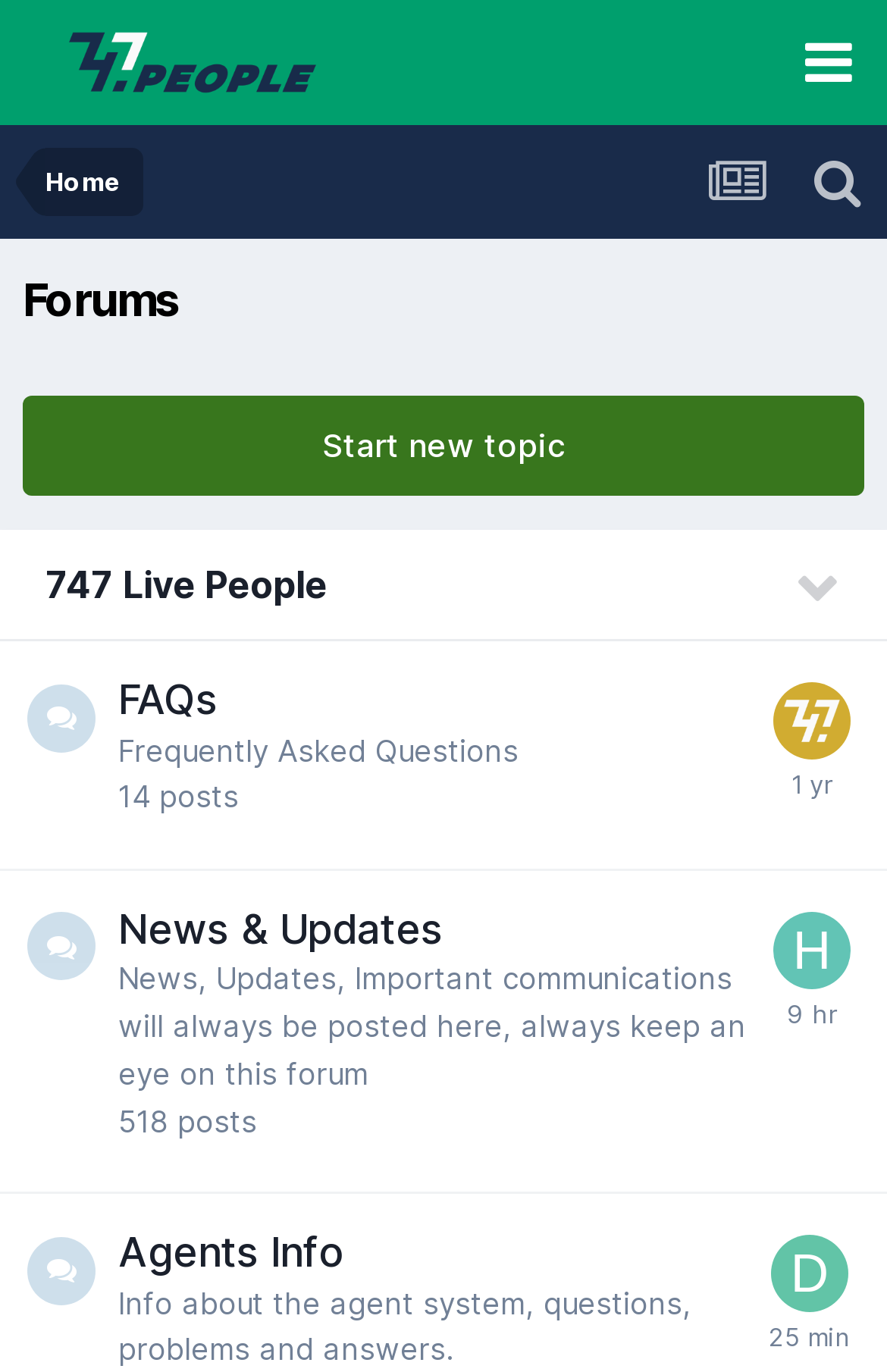How many topics are available in the News & Updates section?
Using the visual information from the image, give a one-word or short-phrase answer.

1